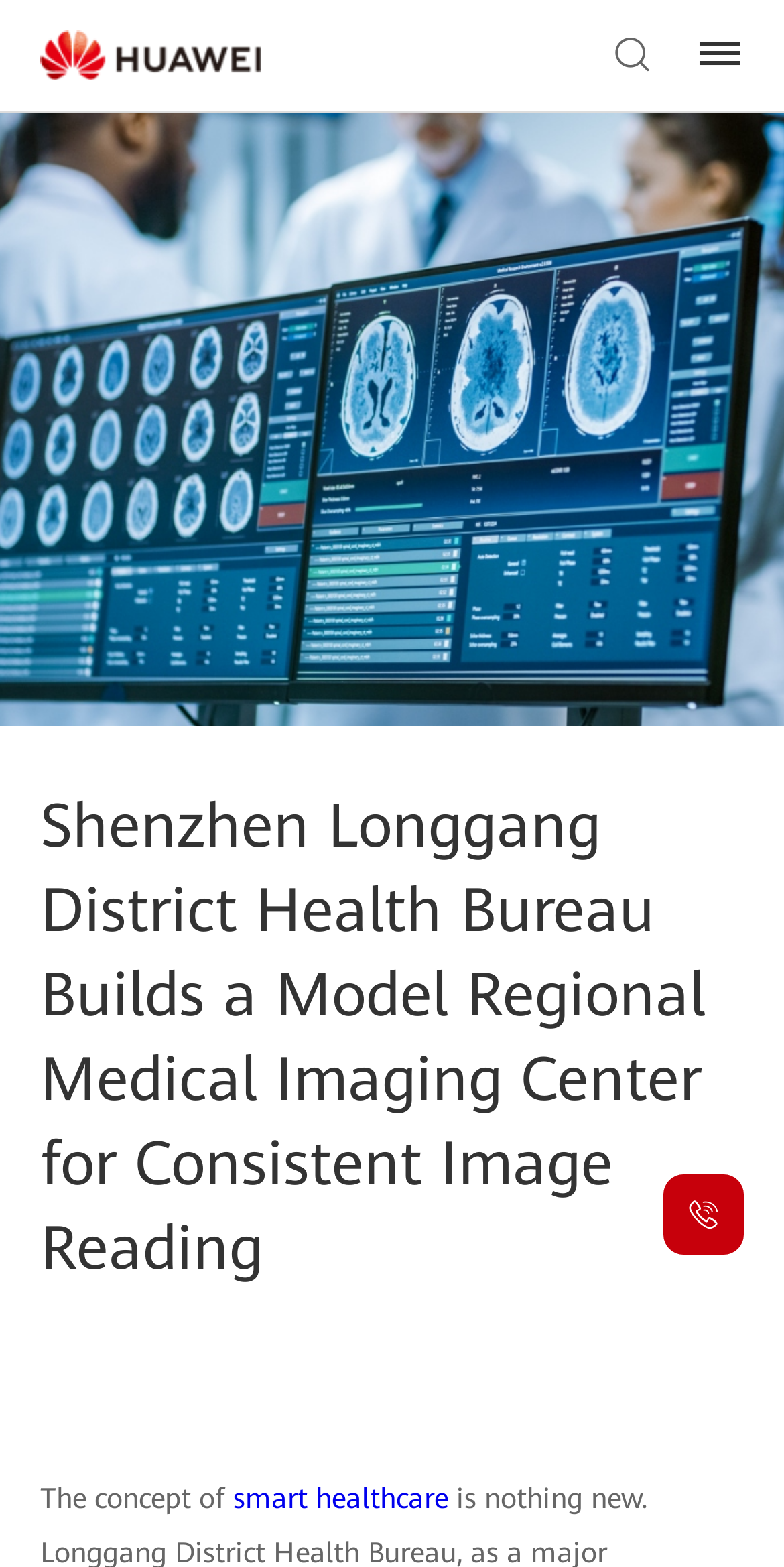Using the details from the image, please elaborate on the following question: What is the purpose of the medical imaging center?

Although the meta description is not supposed to be used to generate questions, it provides context for understanding the webpage. Based on the content of the webpage, it can be inferred that the medical imaging center is built to achieve high-quality healthcare development.